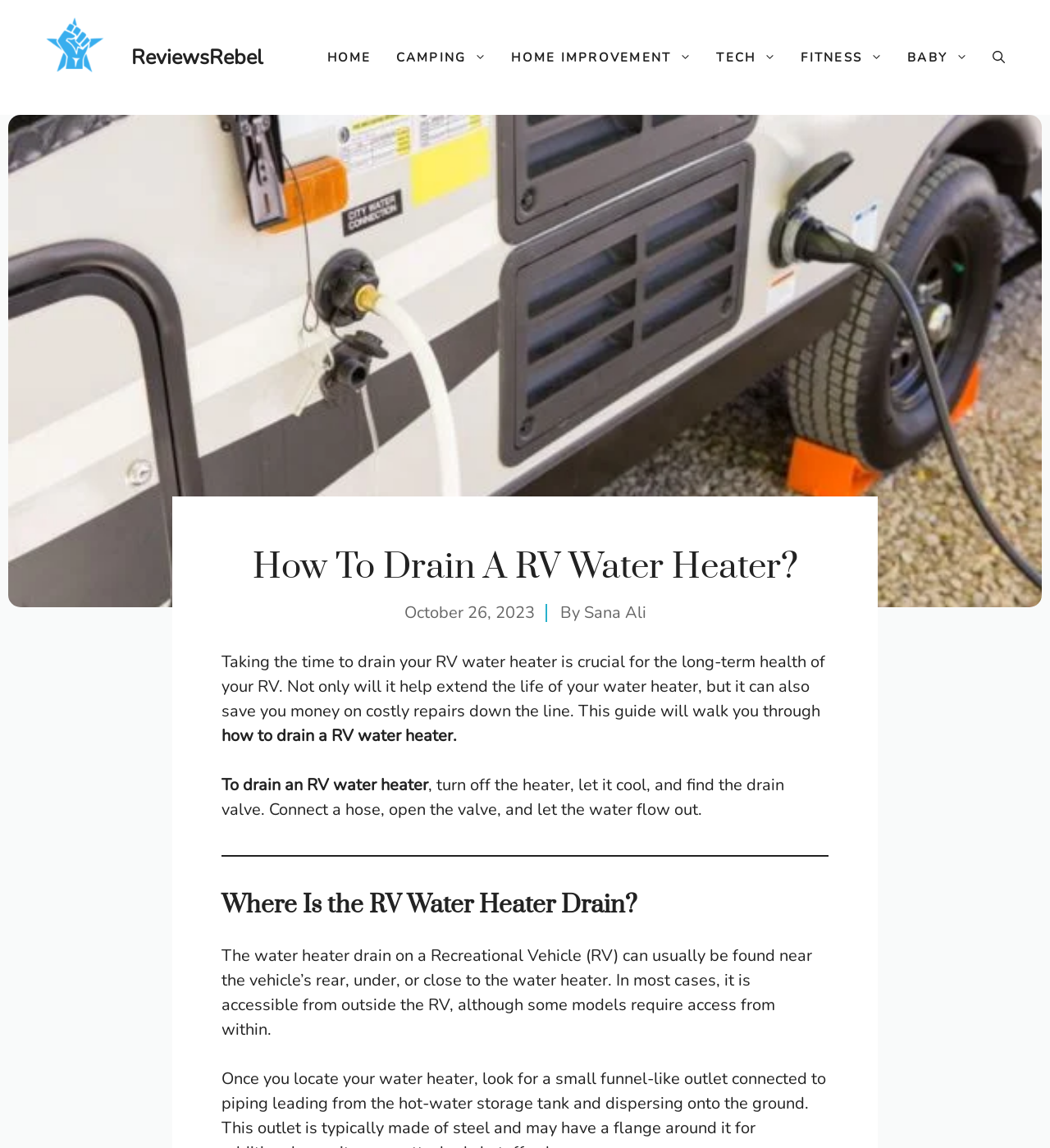Bounding box coordinates should be in the format (top-left x, top-left y, bottom-right x, bottom-right y) and all values should be floating point numbers between 0 and 1. Determine the bounding box coordinate for the UI element described as: Home Improvement

[0.475, 0.014, 0.671, 0.086]